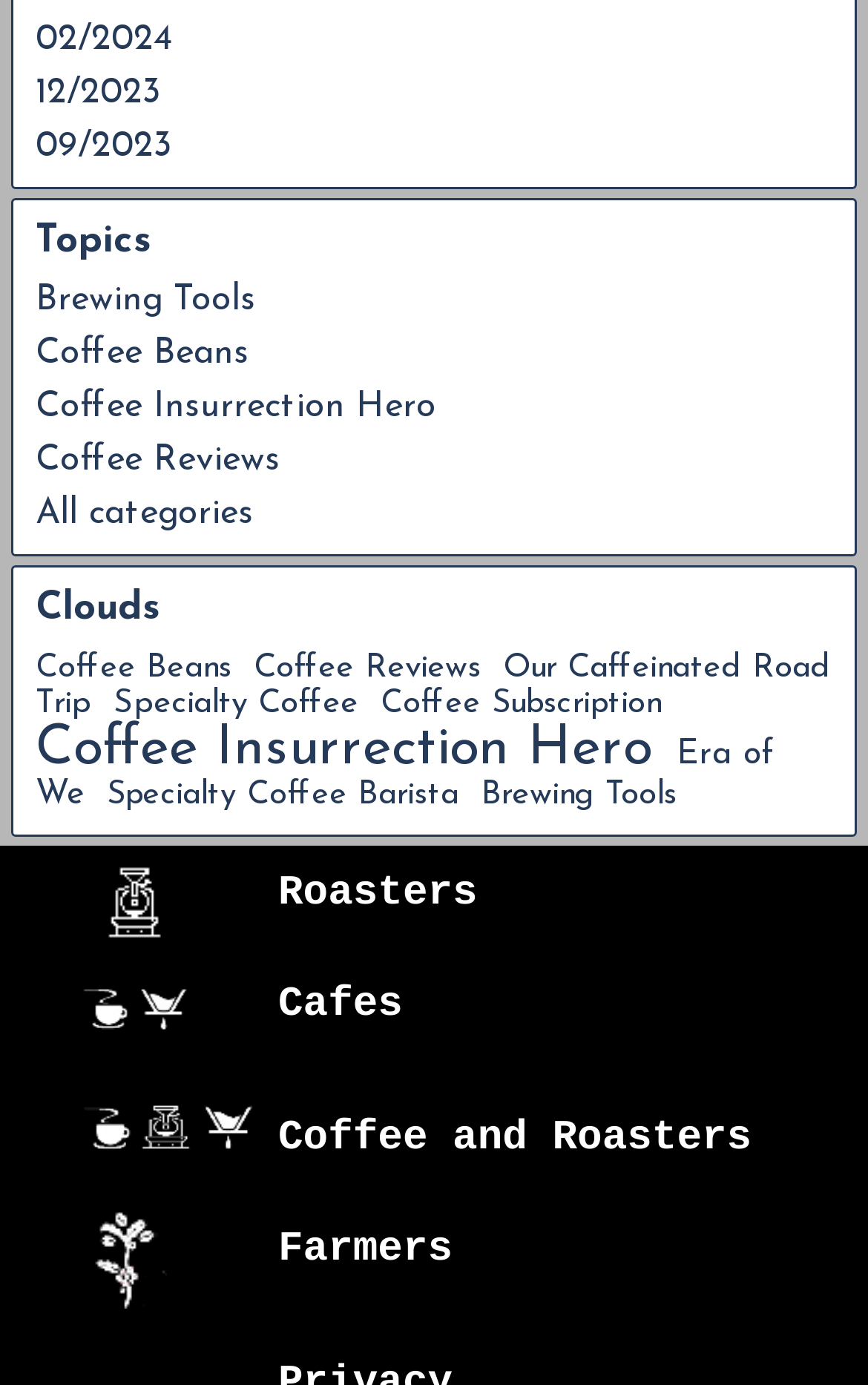Please identify the coordinates of the bounding box that should be clicked to fulfill this instruction: "View coffee beans topics".

[0.041, 0.243, 0.287, 0.268]